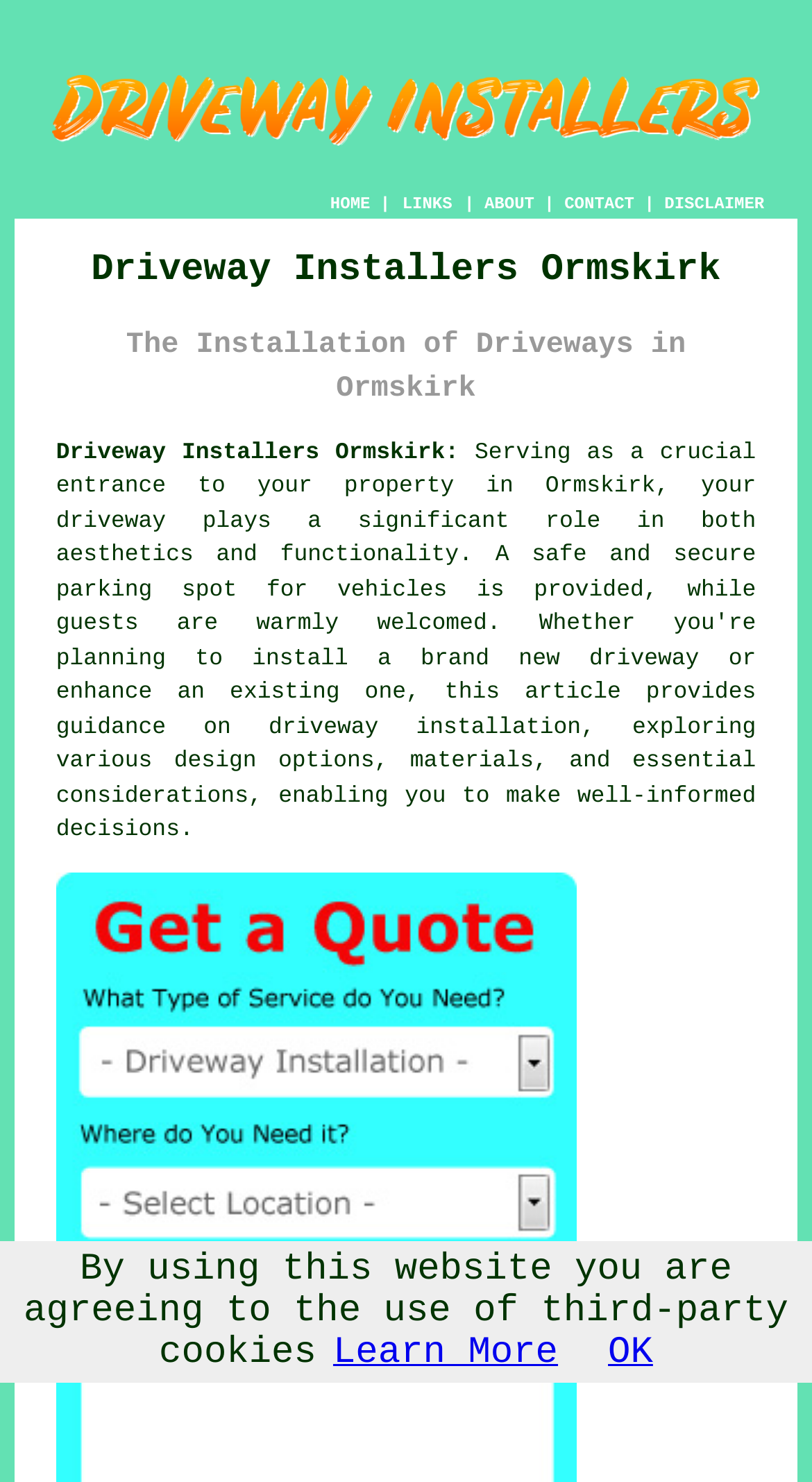What is the type of content available on this webpage?
Provide a one-word or short-phrase answer based on the image.

Informational